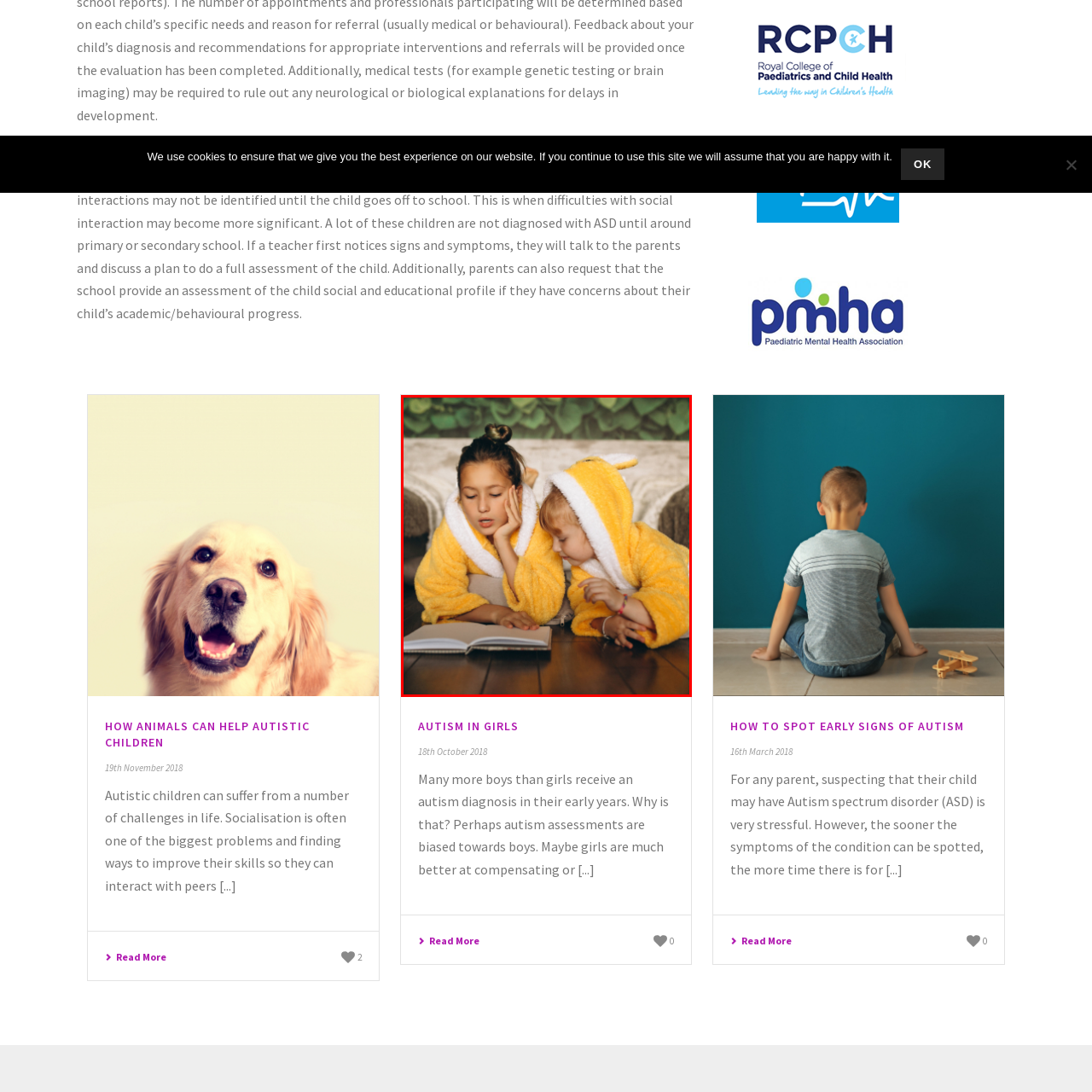Inspect the area enclosed by the red box and reply to the question using only one word or a short phrase: 
Are the children indoors?

Yes